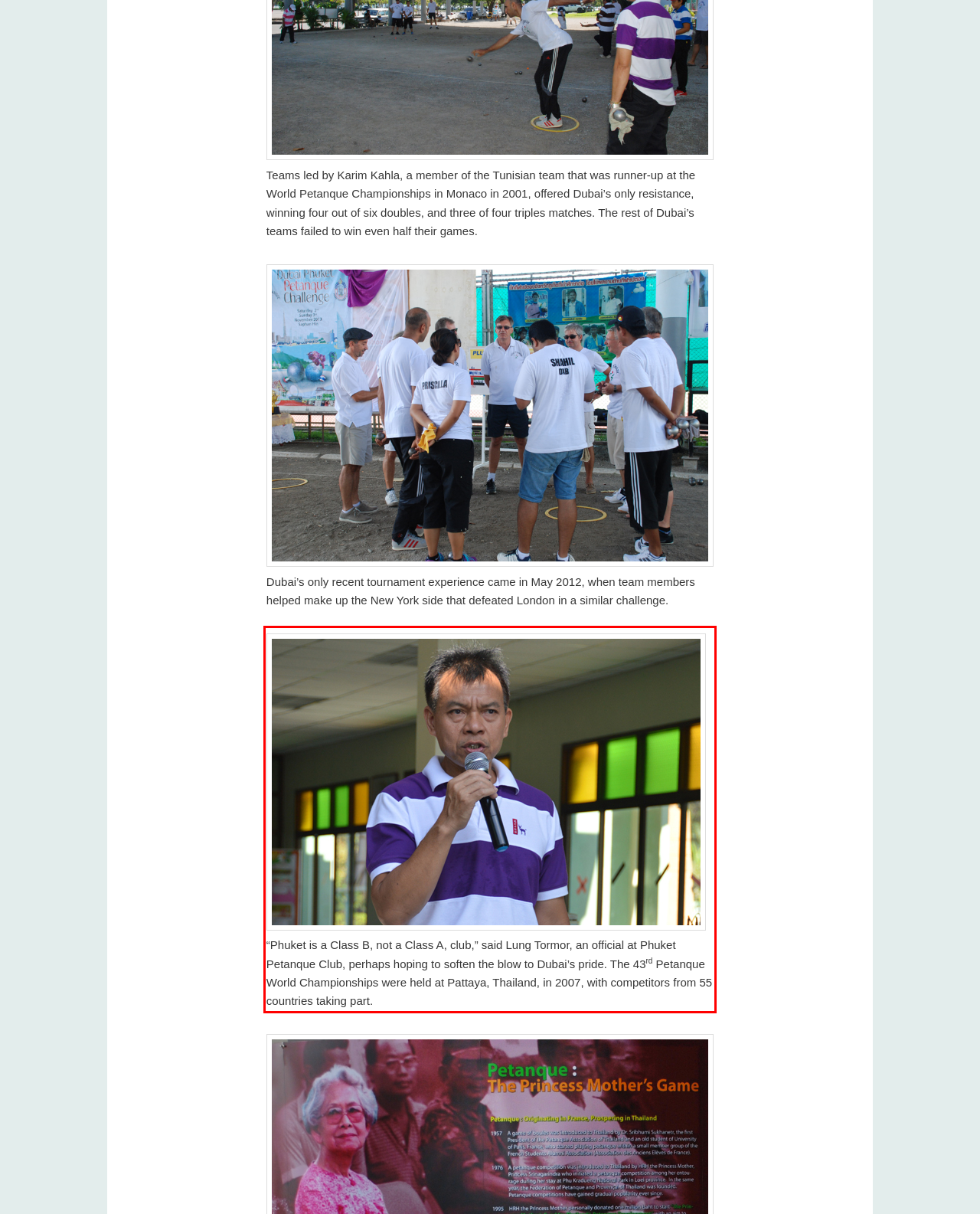The screenshot provided shows a webpage with a red bounding box. Apply OCR to the text within this red bounding box and provide the extracted content.

“Phuket is a Class B, not a Class A, club,” said Lung Tormor, an official at Phuket Petanque Club, perhaps hoping to soften the blow to Dubai’s pride. The 43rd Petanque World Championships were held at Pattaya, Thailand, in 2007, with competitors from 55 countries taking part.